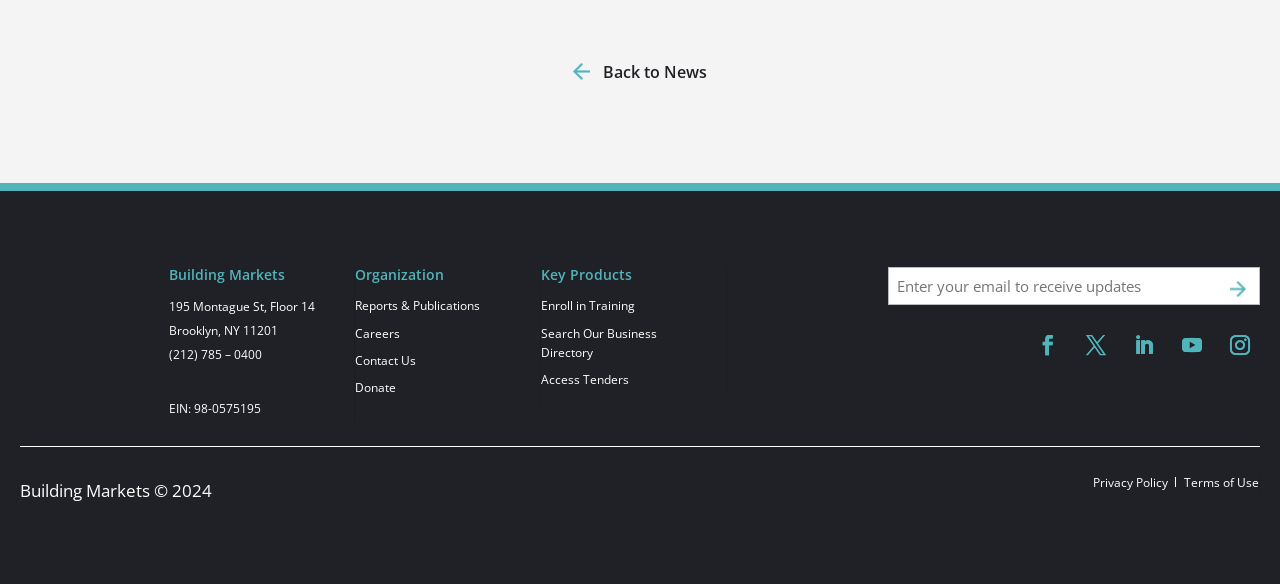Pinpoint the bounding box coordinates for the area that should be clicked to perform the following instruction: "Enter email to receive updates".

[0.694, 0.456, 0.984, 0.521]